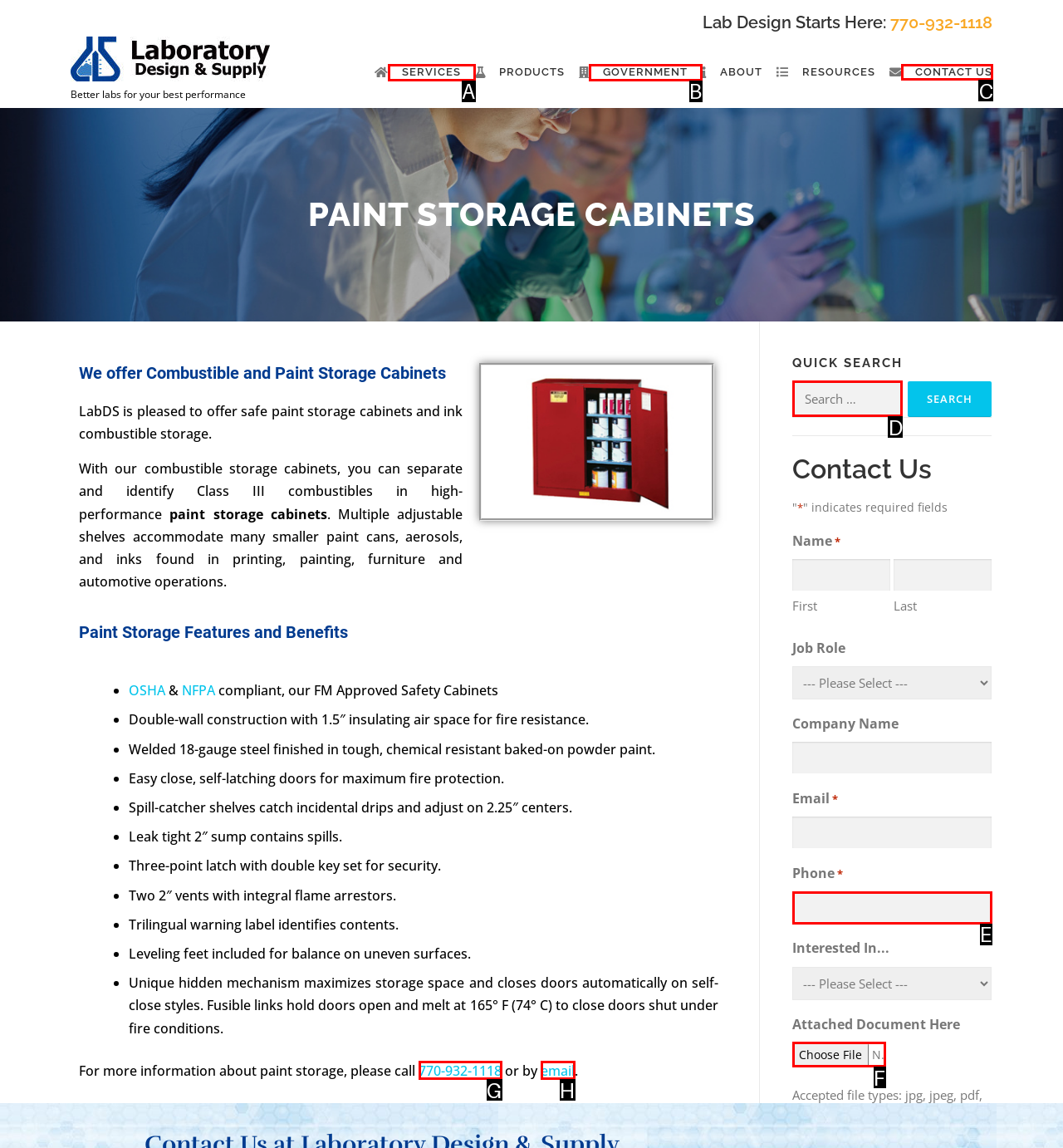Determine the letter of the UI element I should click on to complete the task: Click on the 'CONTACT US' link from the provided choices in the screenshot.

C